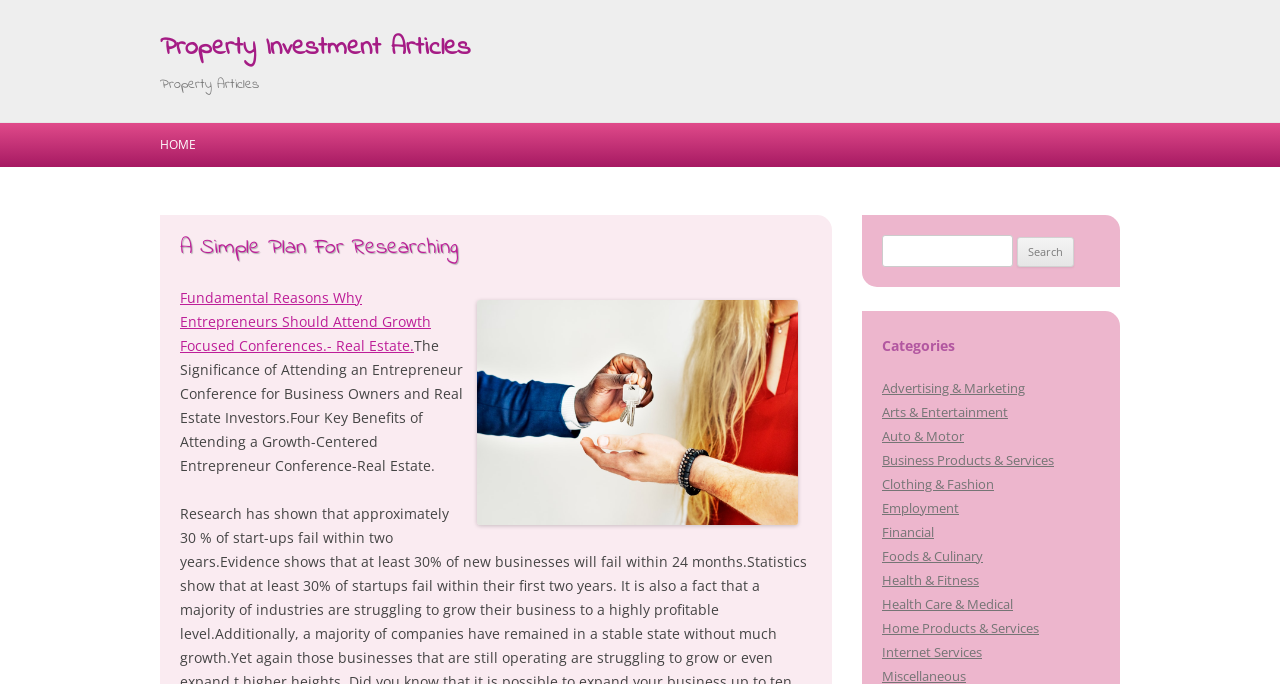Please specify the bounding box coordinates of the clickable region necessary for completing the following instruction: "Browse categories". The coordinates must consist of four float numbers between 0 and 1, i.e., [left, top, right, bottom].

[0.689, 0.484, 0.859, 0.529]